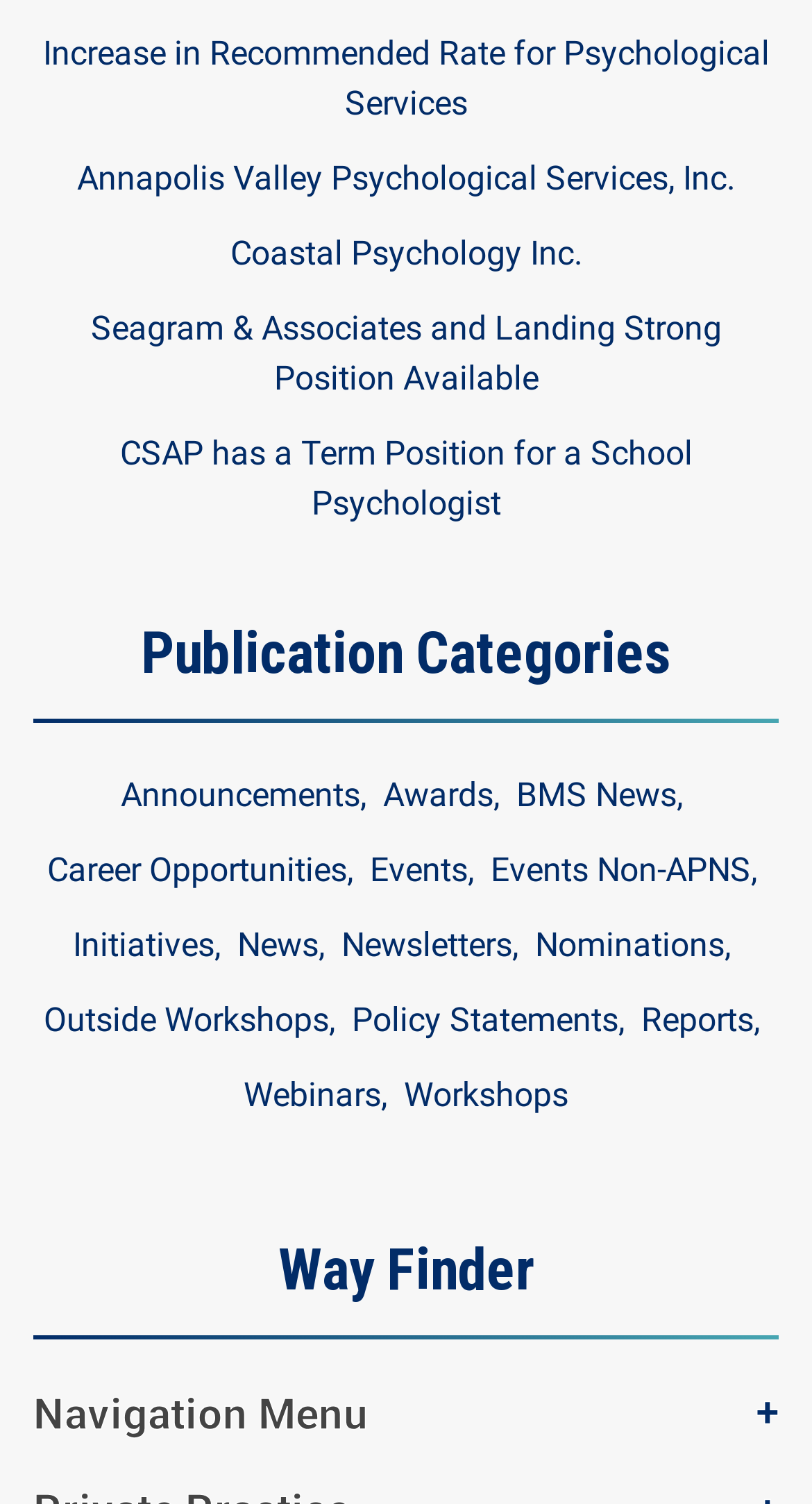Answer succinctly with a single word or phrase:
How many links are there under the 'Publication Categories' heading?

14